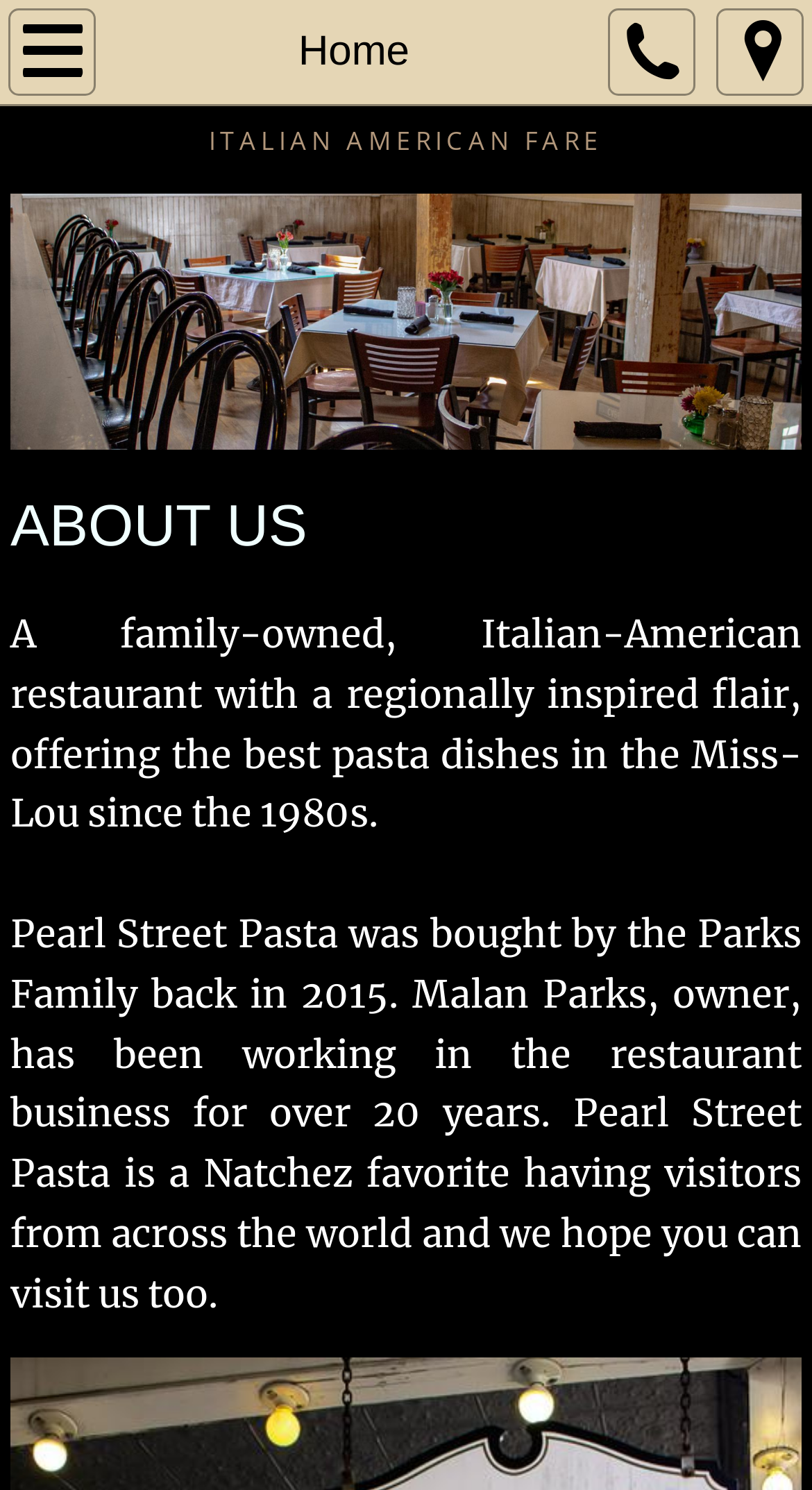What type of cuisine does the restaurant serve?
Please provide a comprehensive answer based on the visual information in the image.

Based on the StaticText element 'ITALIAN AMERICAN FARE' and the description of the restaurant, it can be inferred that the restaurant serves Italian-American cuisine.